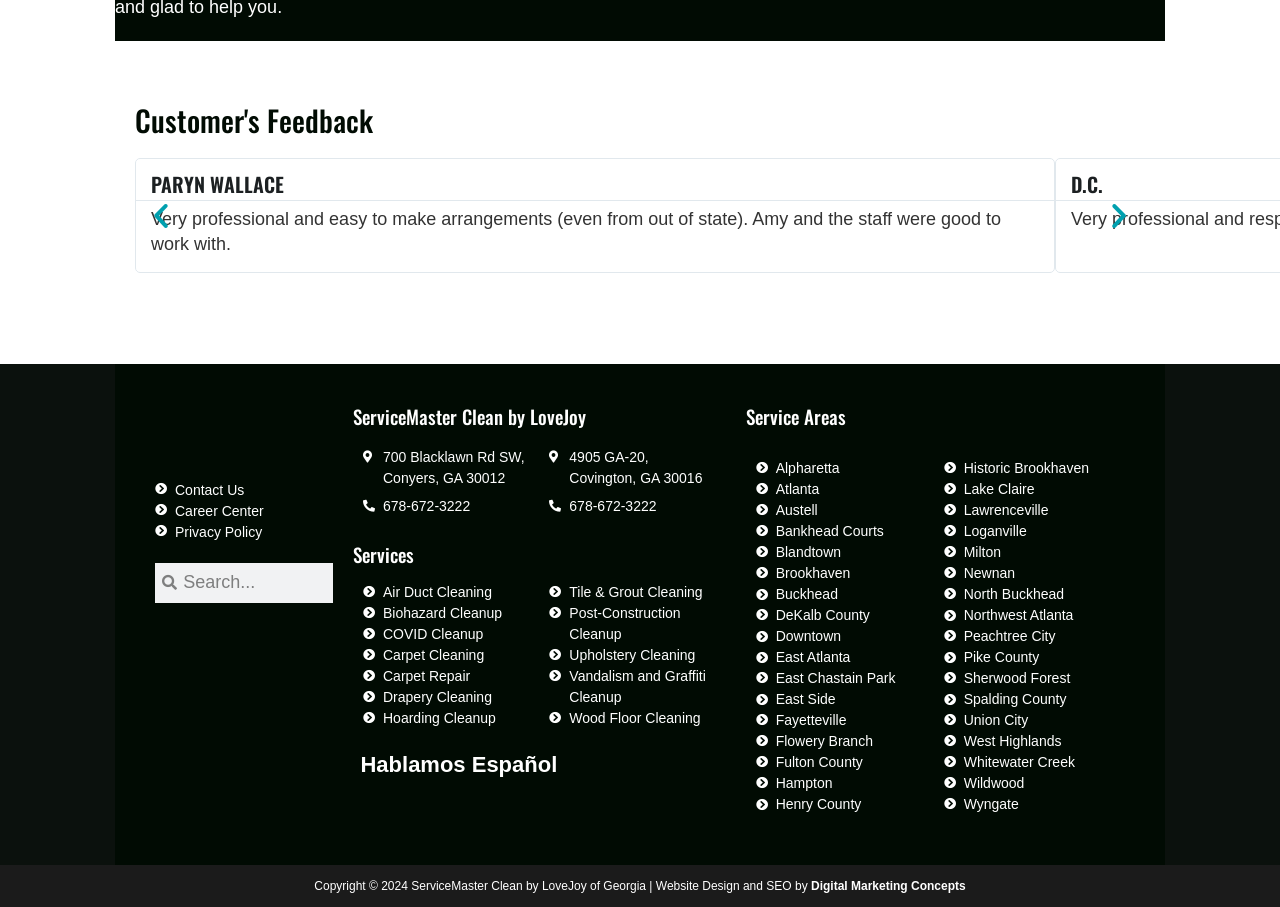What is the phone number of the company?
Offer a detailed and exhaustive answer to the question.

I found the phone number of the company by looking at the link with the text '678-672-3222' which is located under the company's address.